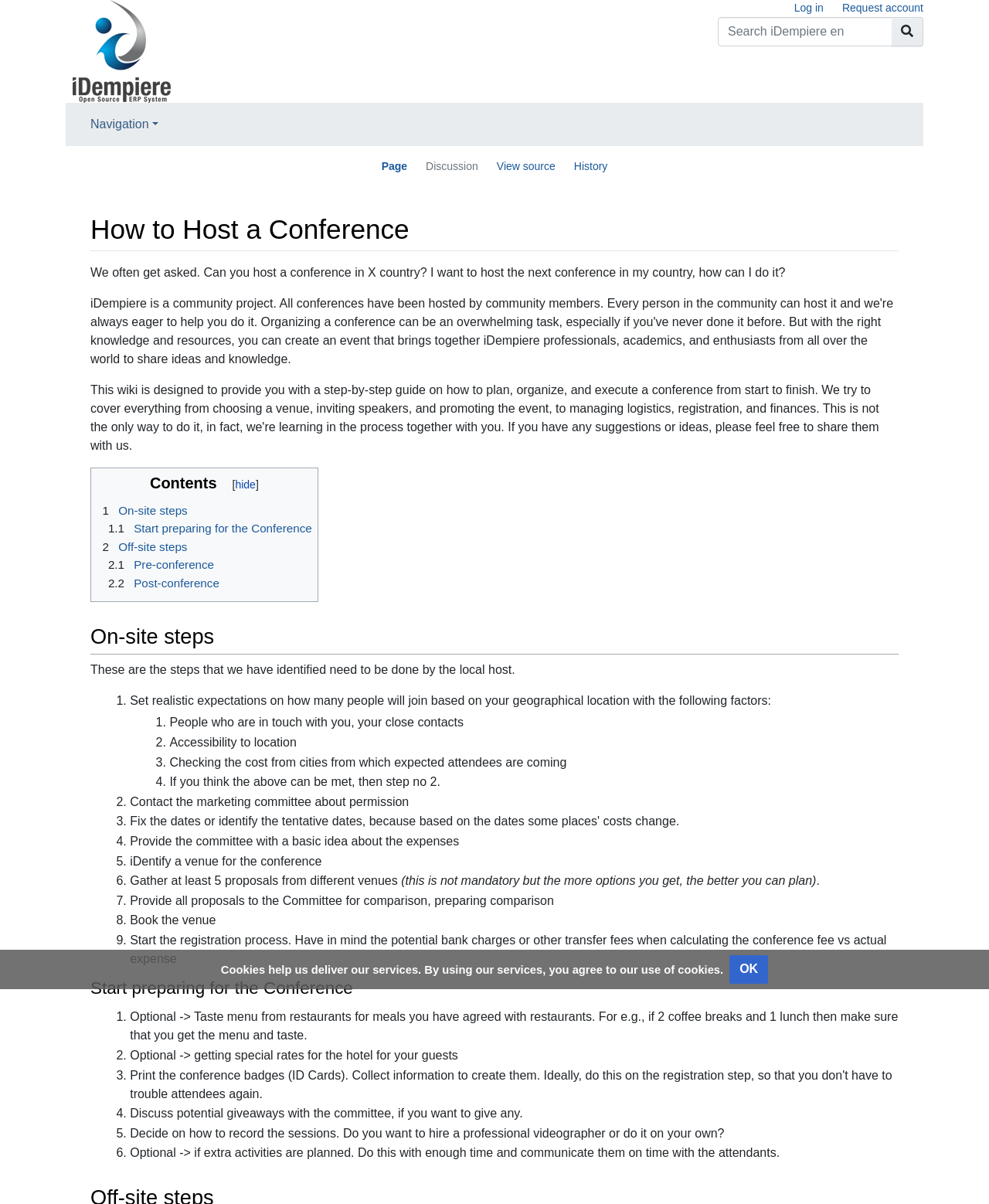What is the purpose of deciding on how to record the sessions?
Please give a detailed and elaborate answer to the question based on the image.

The purpose of deciding on how to record the sessions is to preserve the conference content. This is mentioned in step 5 of the 'Start preparing for the Conference' section, where it says 'Decide on how to record the sessions. Do you want to hire a professional videographer or do it on your own?'.